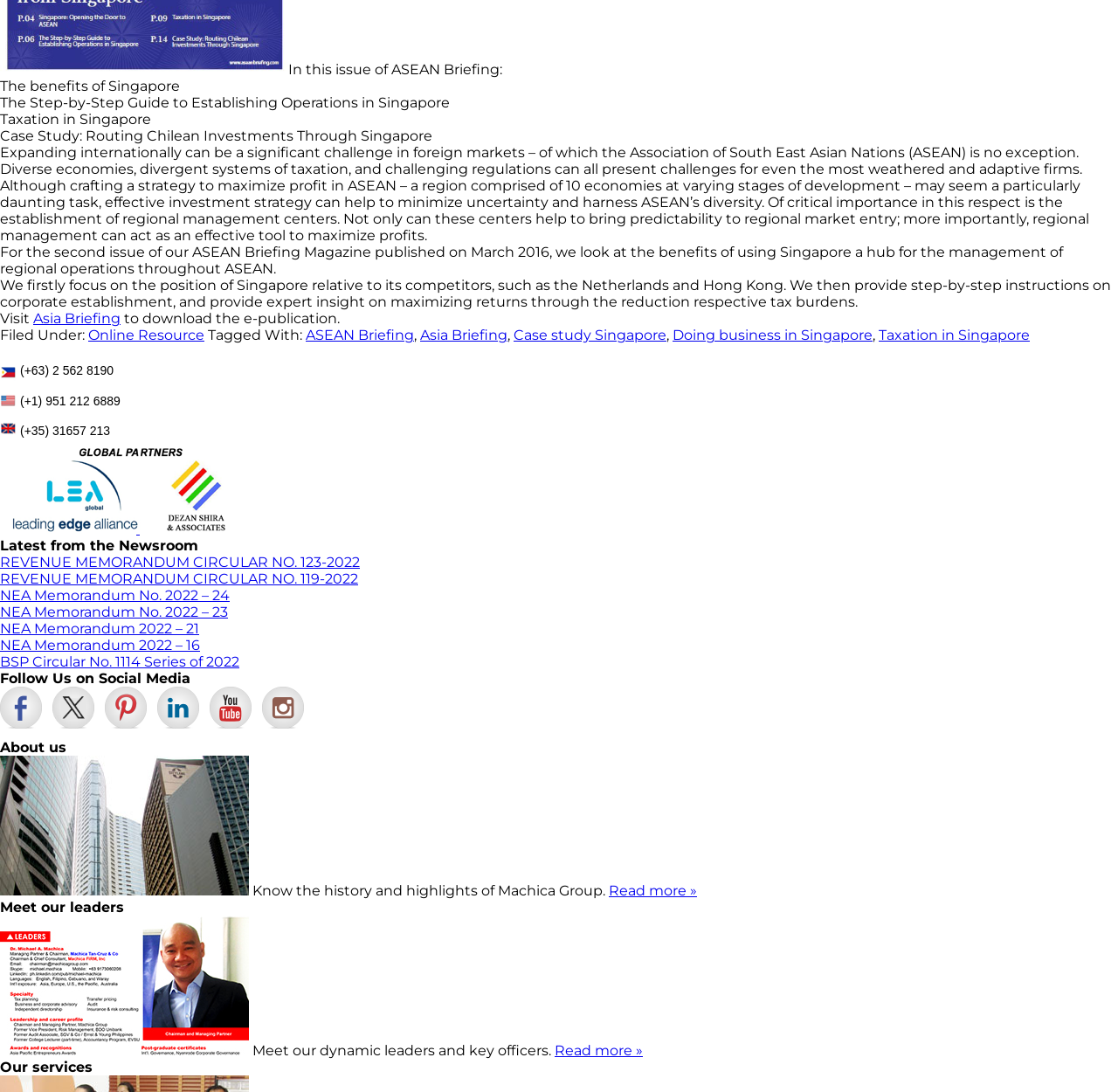What is the title of the case study mentioned in the webpage?
From the image, respond using a single word or phrase.

Routing Chilean Investments Through Singapore